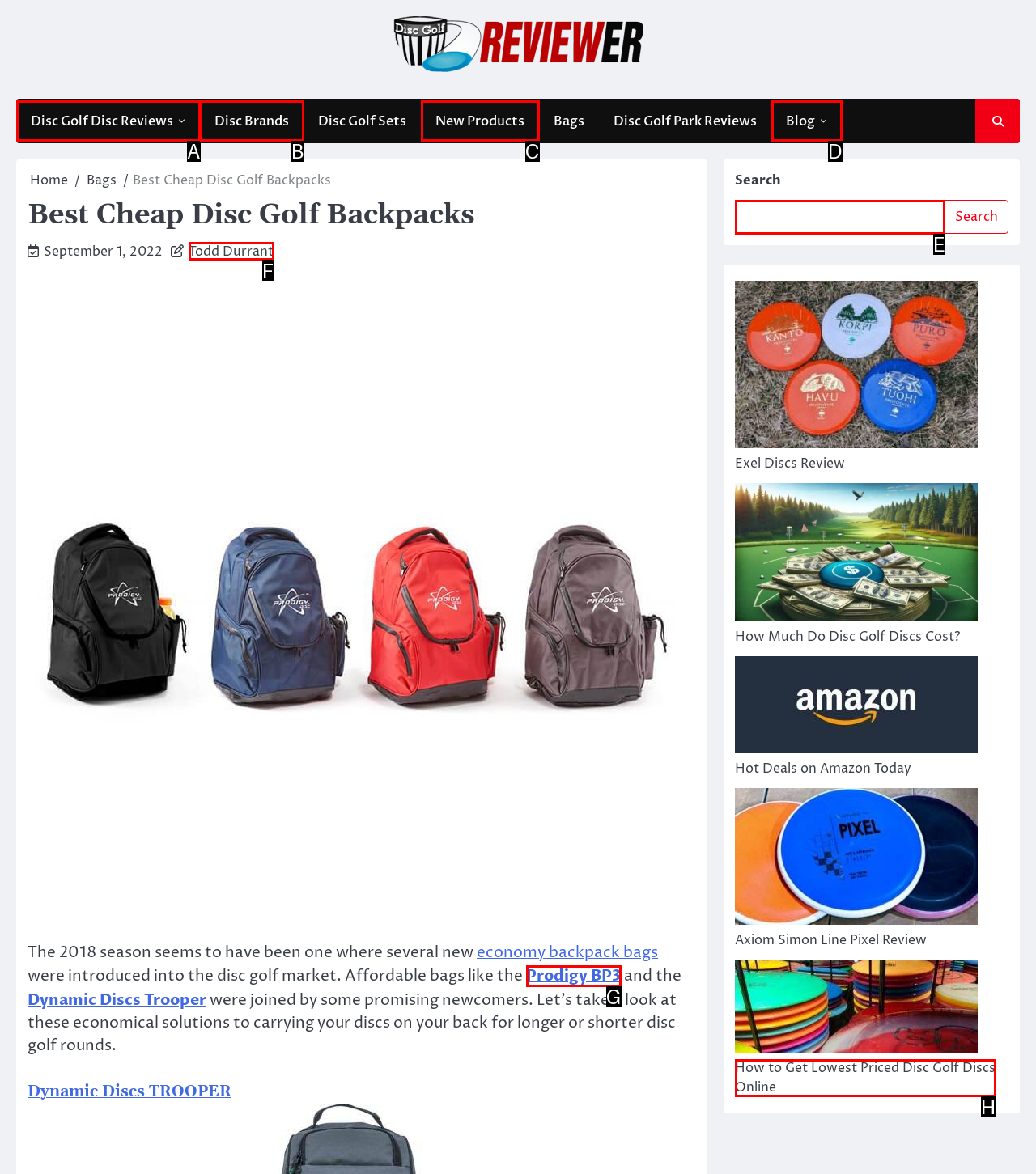Pick the option that best fits the description: Disc Brands. Reply with the letter of the matching option directly.

B